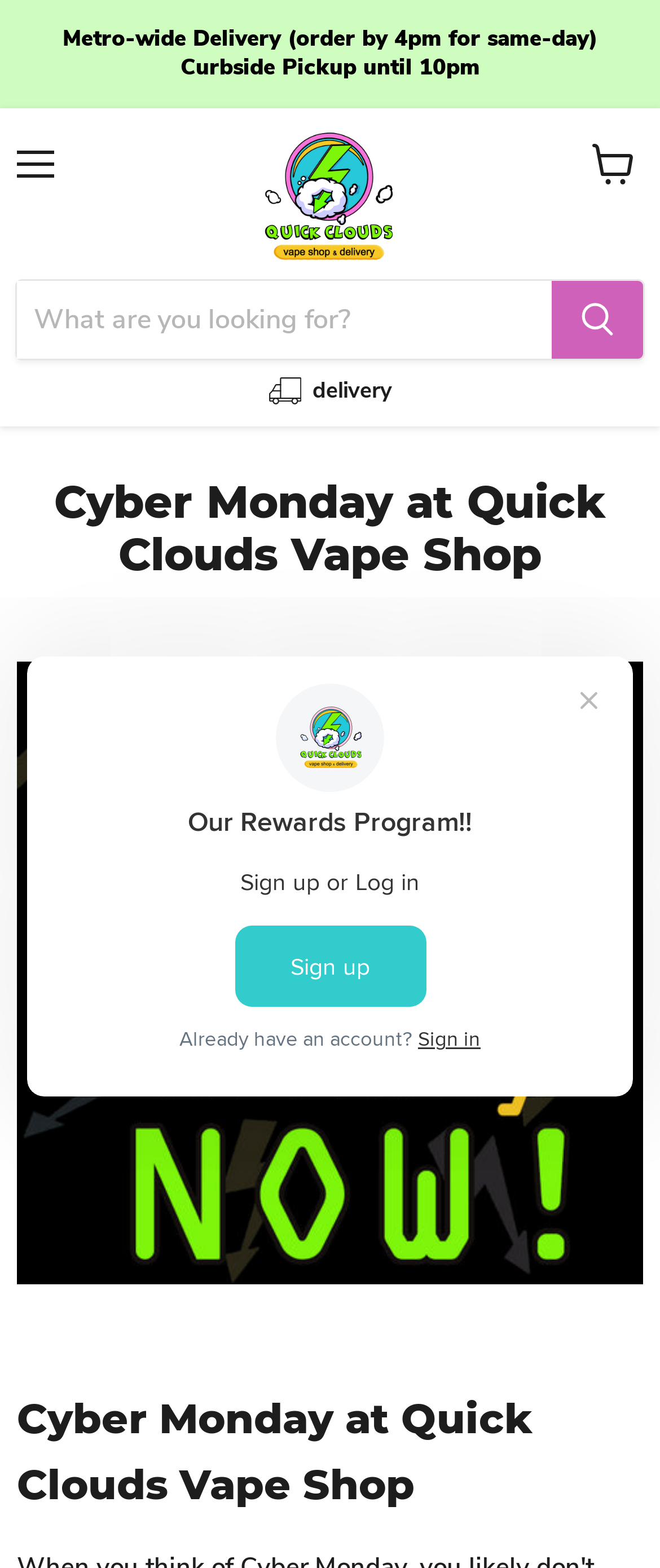Please locate the UI element described by "delivery" and provide its bounding box coordinates.

[0.026, 0.229, 0.974, 0.262]